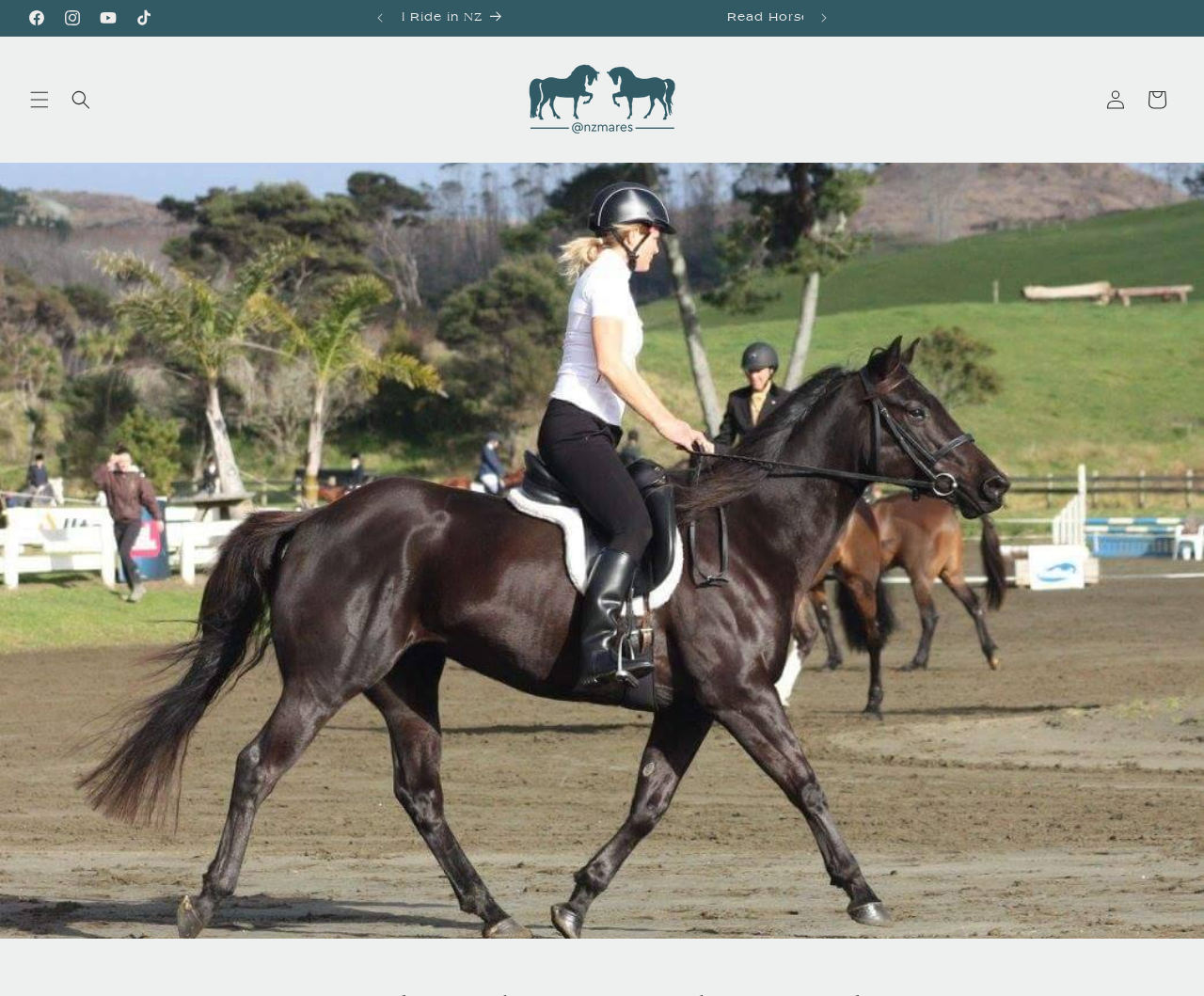What is the purpose of the 'Previous announcement' button?
Answer the question with a single word or phrase derived from the image.

To navigate to previous announcement